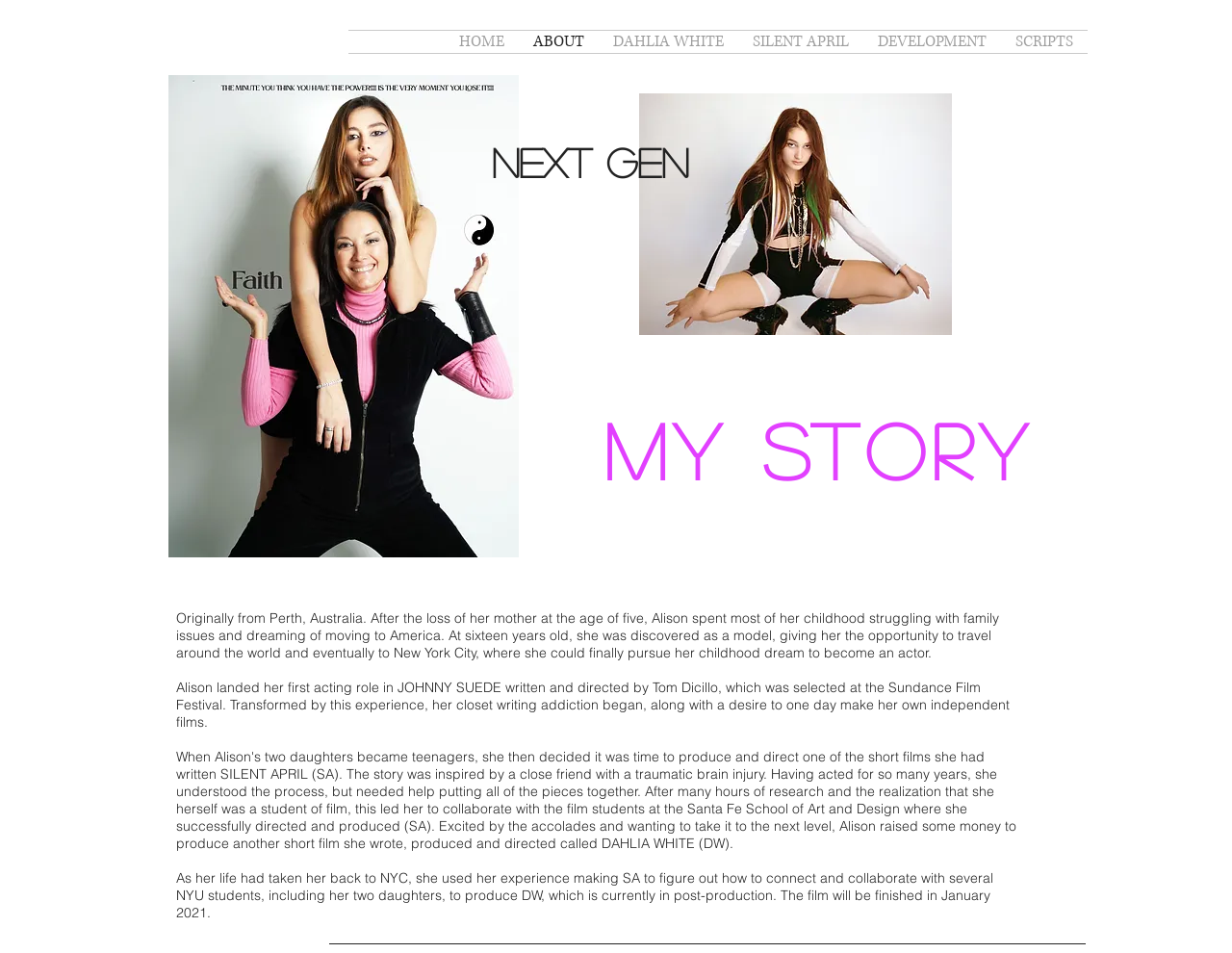Given the description of a UI element: "DEVELOPMENT", identify the bounding box coordinates of the matching element in the webpage screenshot.

[0.701, 0.032, 0.812, 0.056]